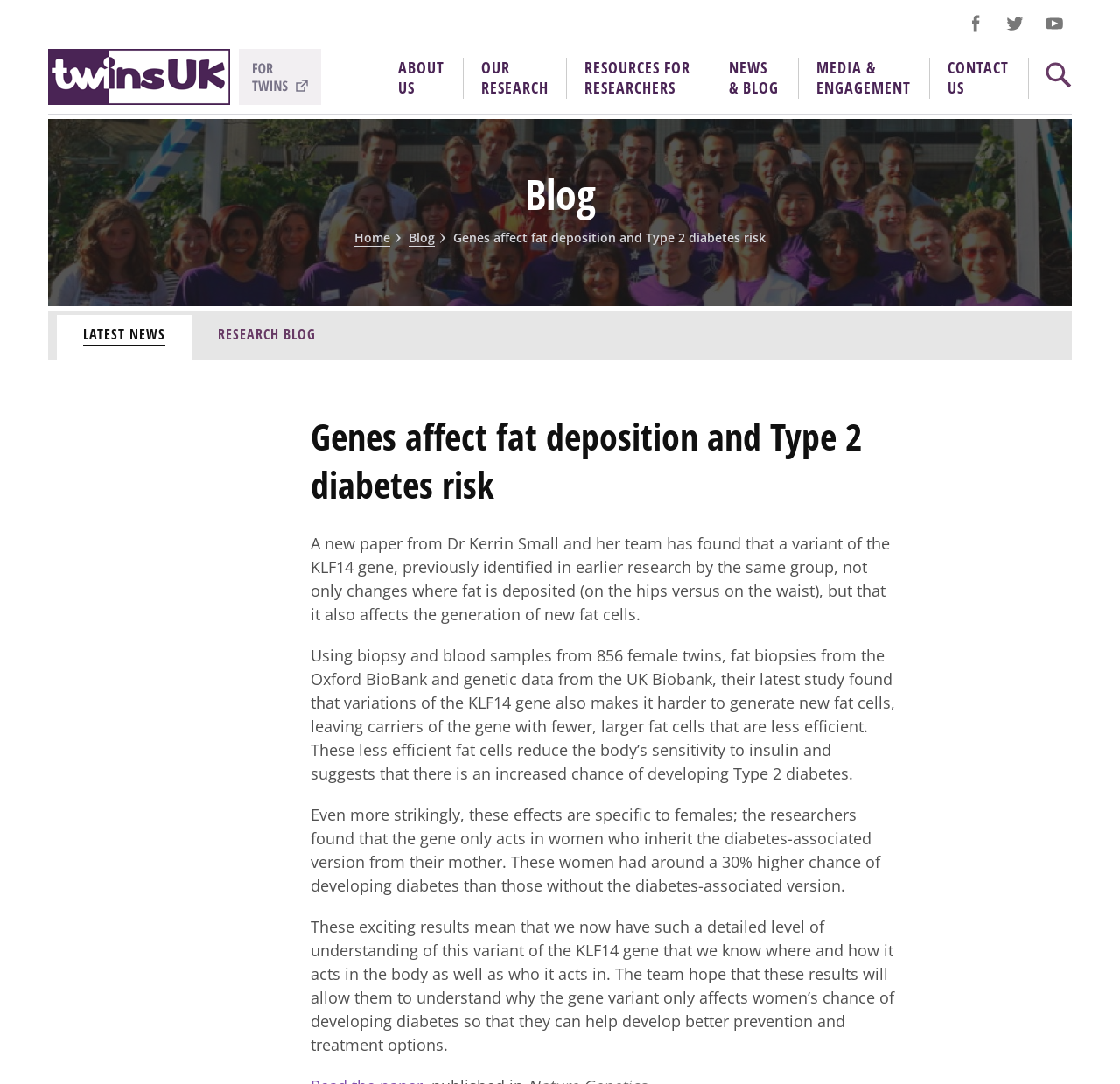Based on the image, please elaborate on the answer to the following question:
How many paragraphs are in the blog post?

I counted the paragraphs in the blog post, which are separated by line breaks. There are 4 paragraphs in total.